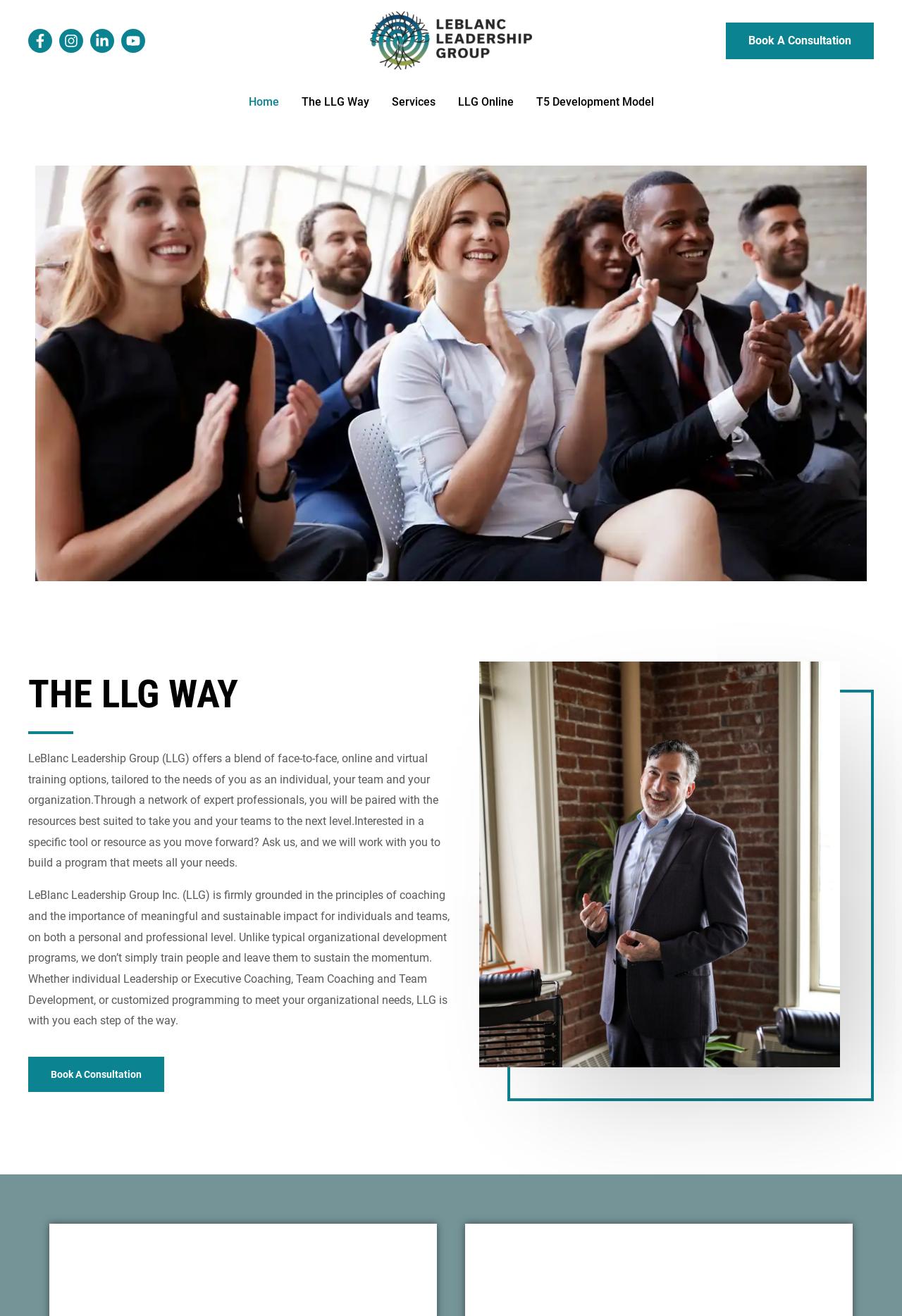What is the purpose of LeBlanc Leadership Group?
Refer to the image and provide a thorough answer to the question.

By reading the static text elements, I understood that LeBlanc Leadership Group offers leadership training and coaching services to individuals, teams, and organizations, with a focus on personalized coaching and training programs.